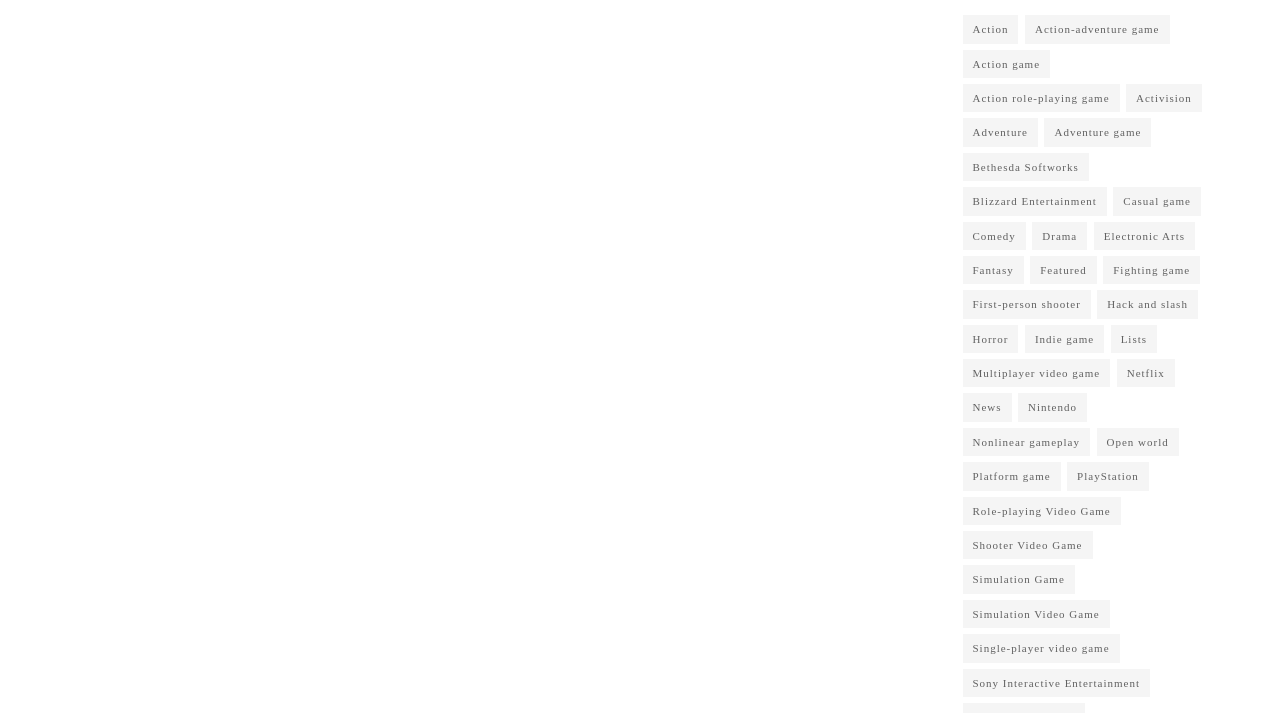Please identify the bounding box coordinates of the element's region that should be clicked to execute the following instruction: "Explore Adventure games". The bounding box coordinates must be four float numbers between 0 and 1, i.e., [left, top, right, bottom].

[0.816, 0.166, 0.9, 0.206]